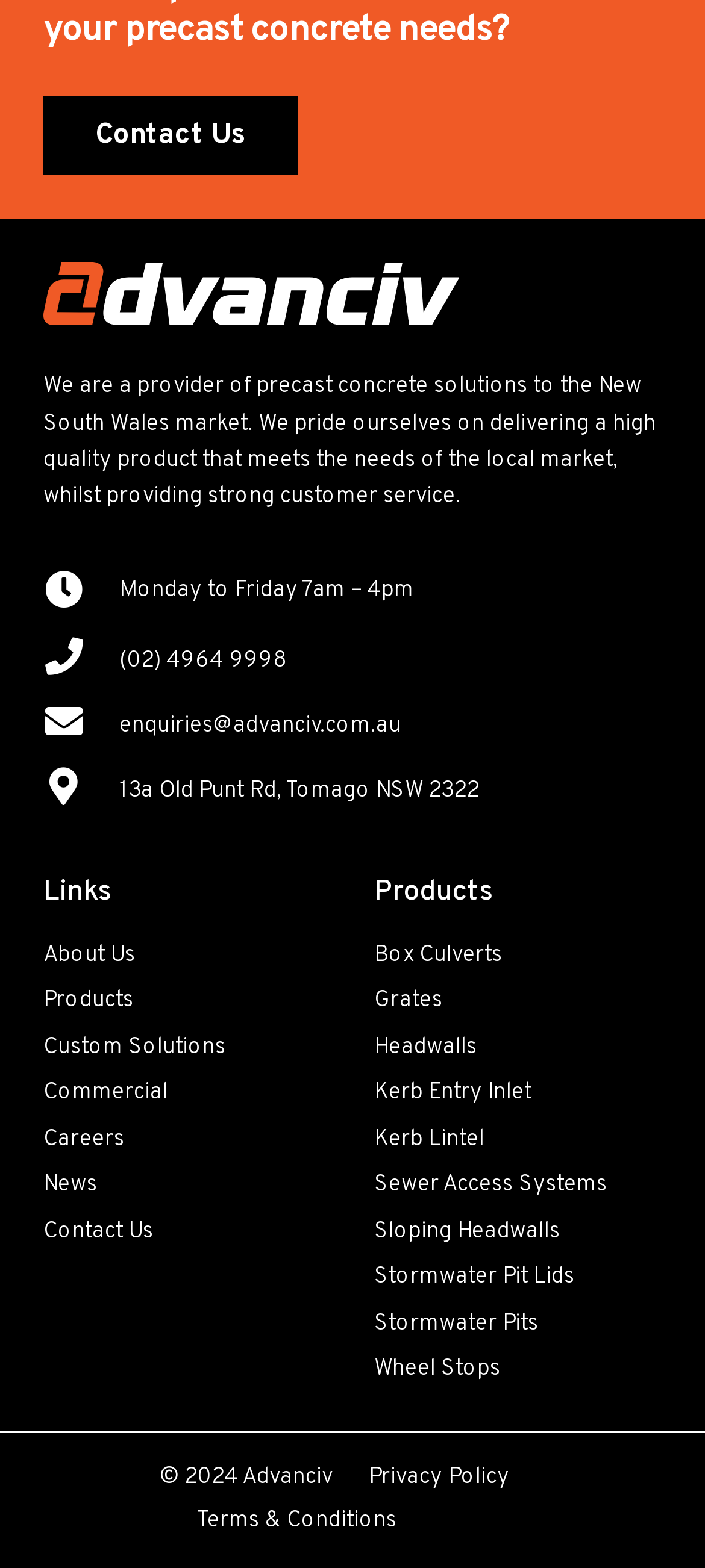Please identify the bounding box coordinates of the clickable element to fulfill the following instruction: "Call (02) 4964 9998". The coordinates should be four float numbers between 0 and 1, i.e., [left, top, right, bottom].

[0.062, 0.408, 0.169, 0.436]